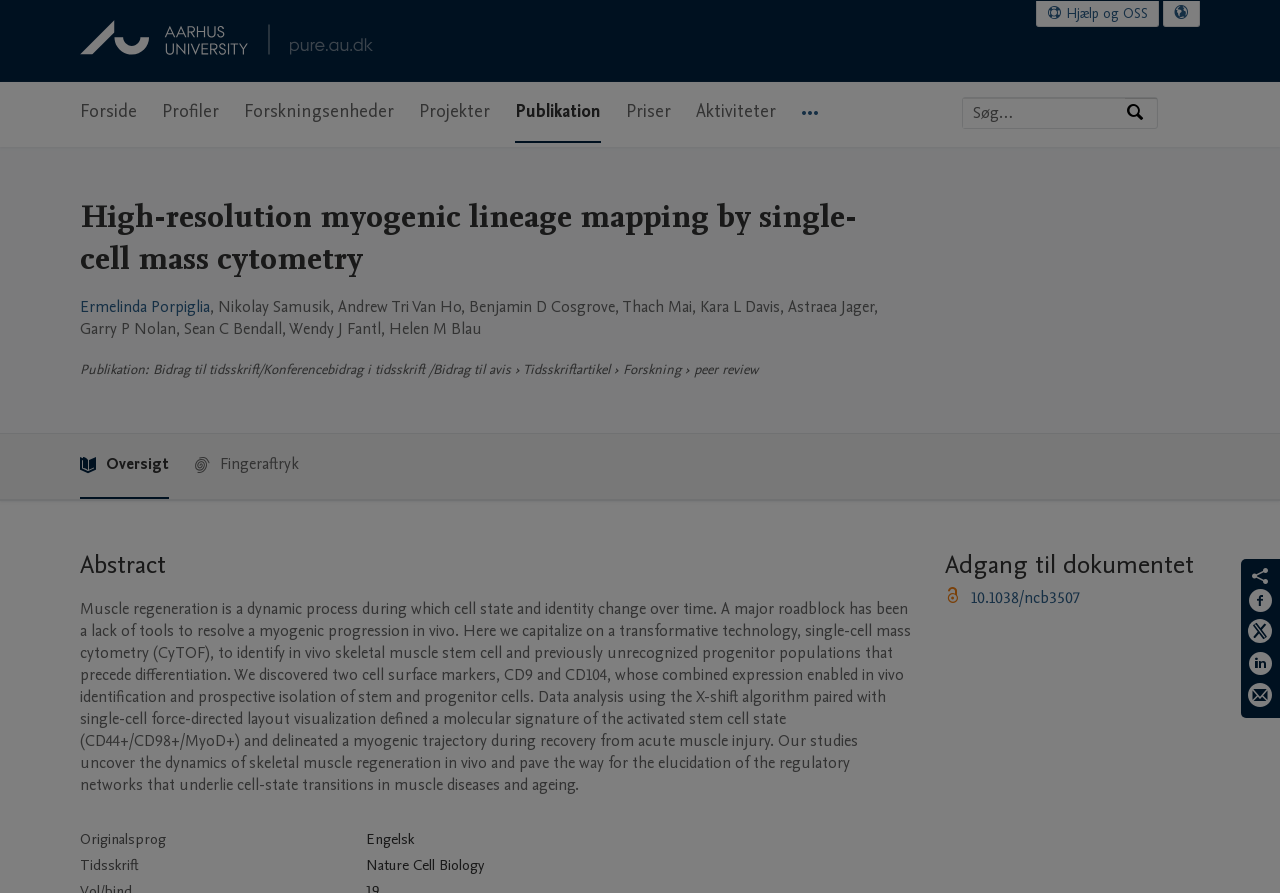Specify the bounding box coordinates for the region that must be clicked to perform the given instruction: "Go to help and OSS".

[0.81, 0.001, 0.905, 0.029]